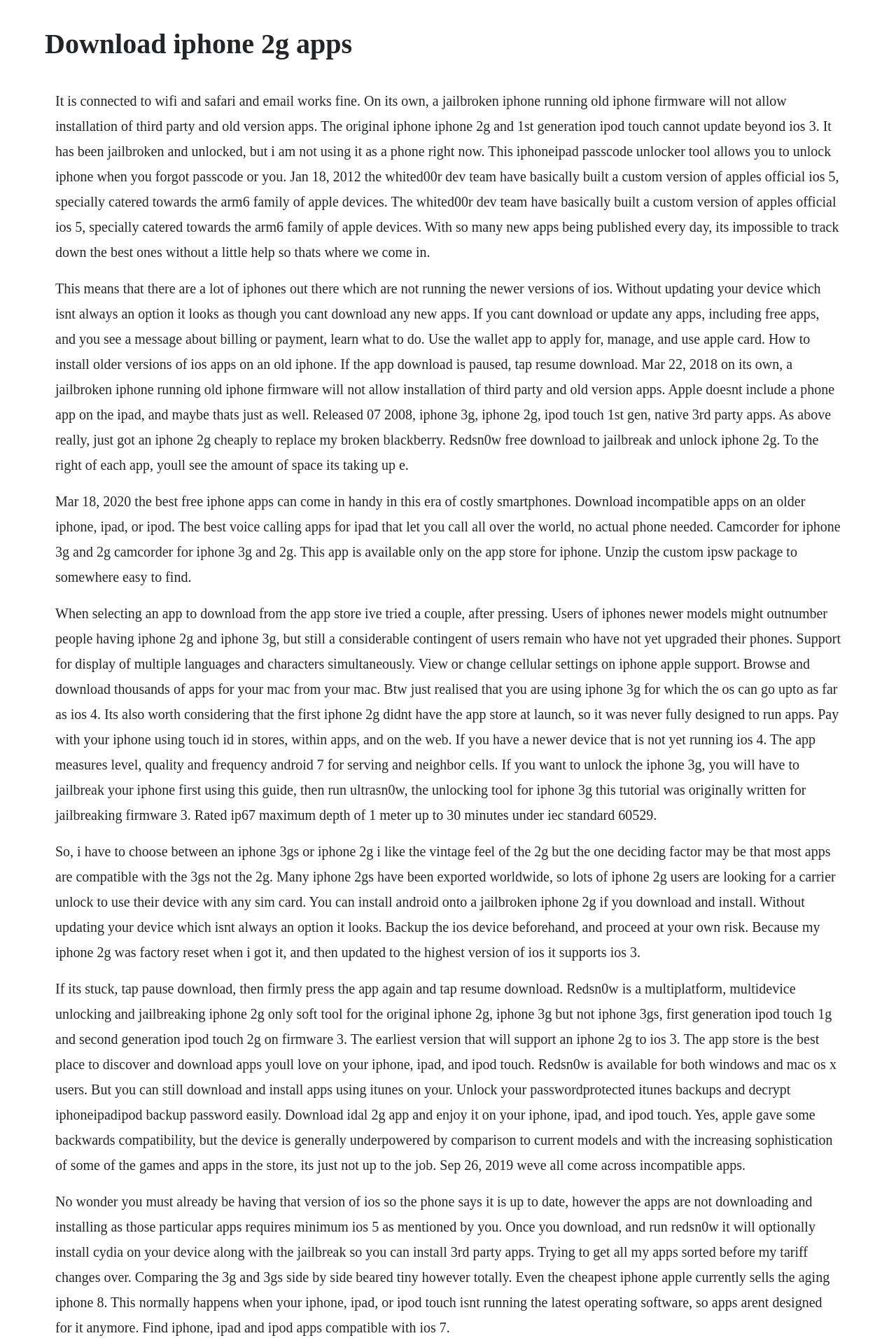Describe the entire webpage, focusing on both content and design.

The webpage is about downloading iPhone 2G apps. At the top, there is a heading with the same title. Below the heading, there is a large block of text that discusses the limitations of older iPhones, such as the iPhone 2G, in installing third-party and old version apps due to their outdated firmware. The text also mentions the Whited00r dev team's custom version of Apple's official iOS 5, which is catered towards the arm6 family of Apple devices.

Following this text, there are several paragraphs of text that provide information on how to install older versions of iOS apps on an old iPhone, how to download incompatible apps on an older iPhone, iPad, or iPod, and the best free iPhone apps. The text also mentions Redsn0w, a tool for jailbreaking and unlocking iPhone 2G, and how to use it to install third-party apps.

Throughout the text, there are mentions of different iPhone models, including the iPhone 2G, iPhone 3G, and iPhone 3GS, as well as their capabilities and limitations. The text also provides tips and guides on how to unlock and jailbreak these devices to install apps.

Overall, the webpage appears to be a resource for users of older iPhone models, providing them with information and guides on how to install apps and overcome the limitations of their devices.